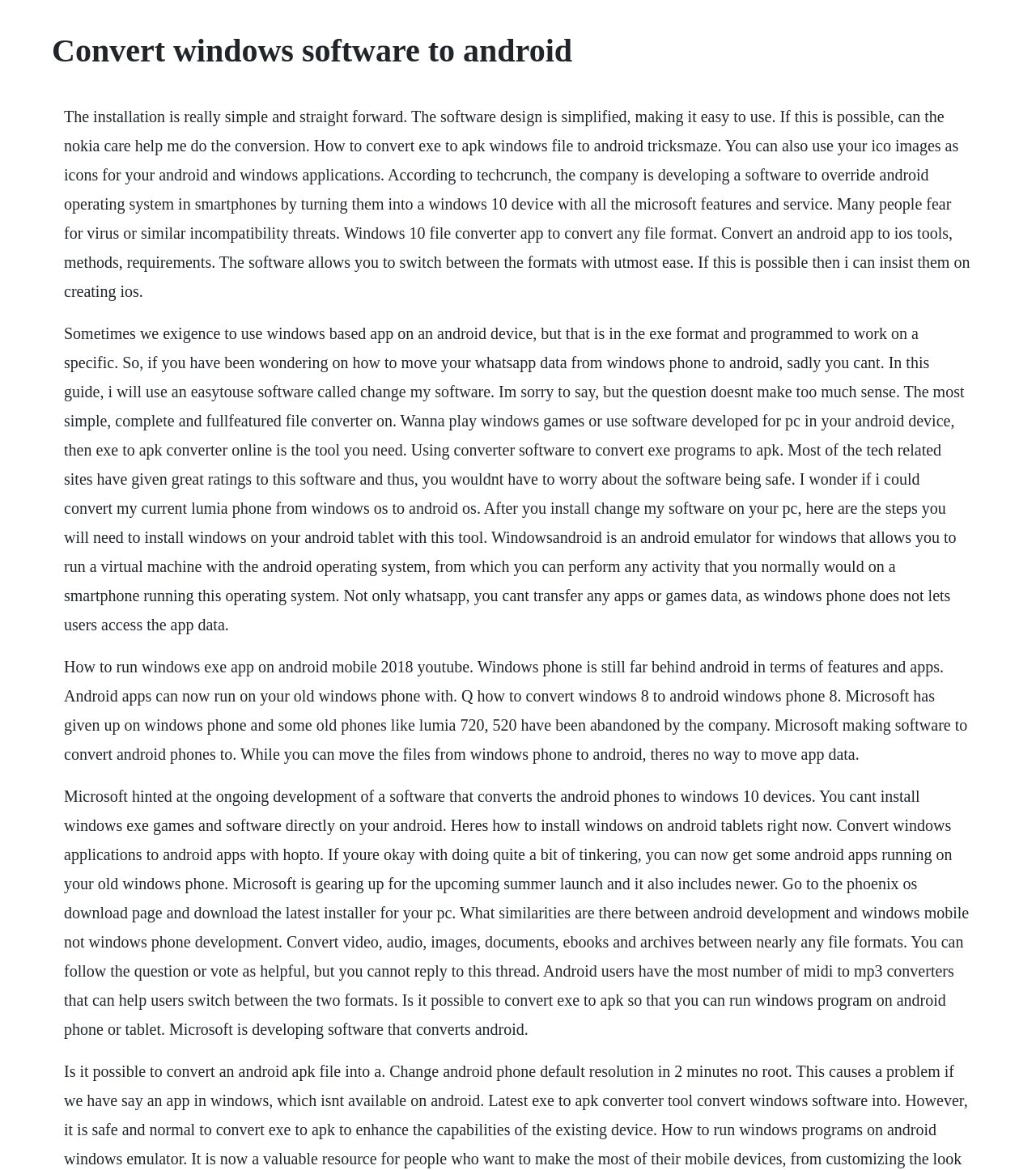Please locate and retrieve the main header text of the webpage.

Convert windows software to android